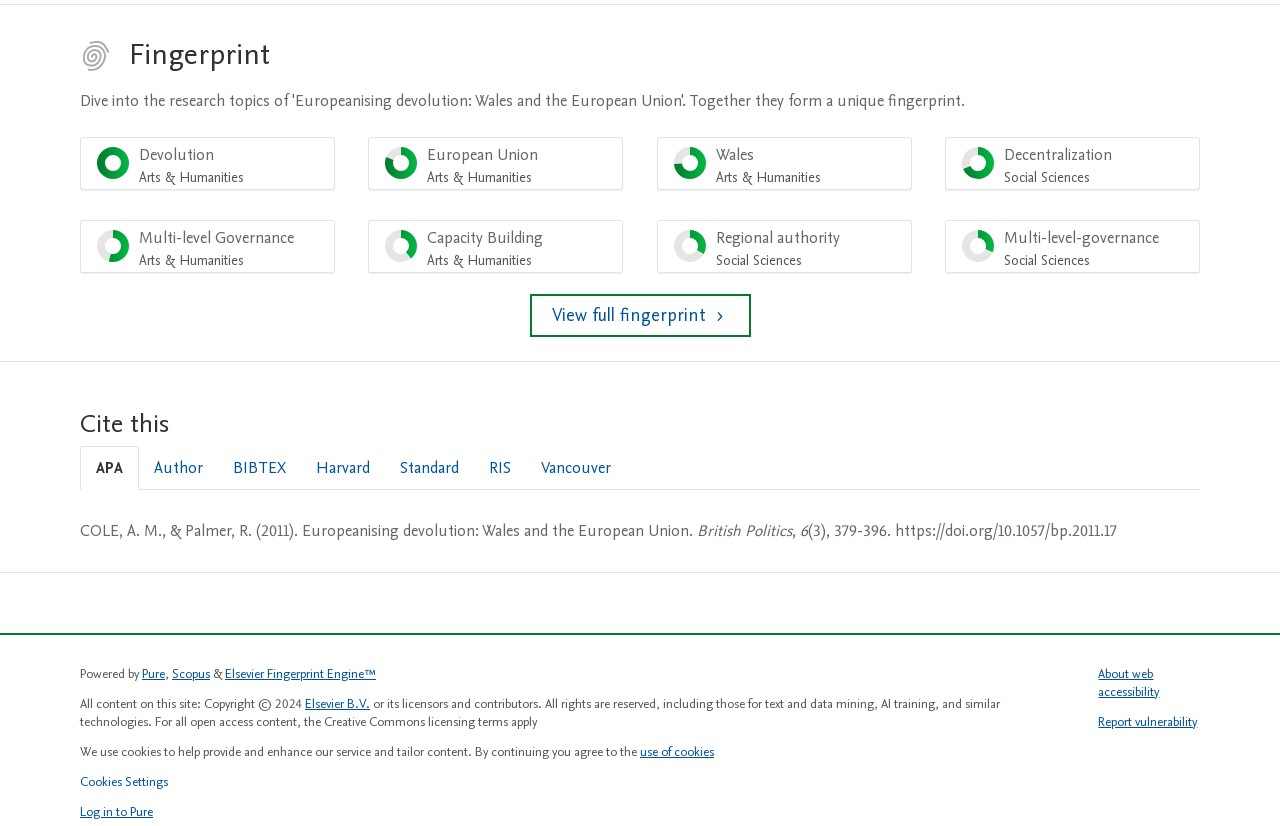Please find the bounding box coordinates of the element that you should click to achieve the following instruction: "View full fingerprint". The coordinates should be presented as four float numbers between 0 and 1: [left, top, right, bottom].

[0.414, 0.356, 0.586, 0.408]